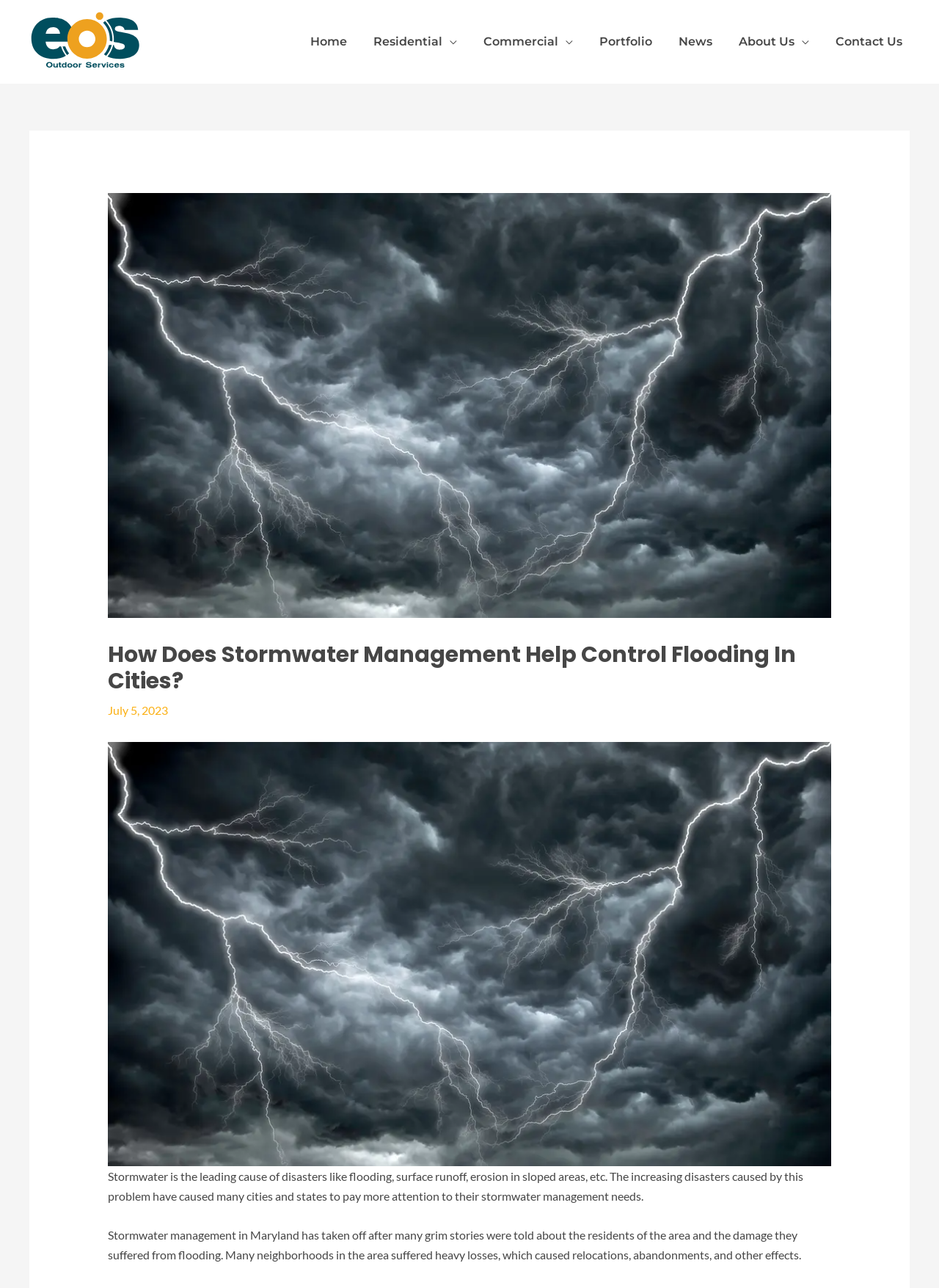What is the name of the company on the webpage?
Please look at the screenshot and answer using one word or phrase.

EOS Outdoor Services